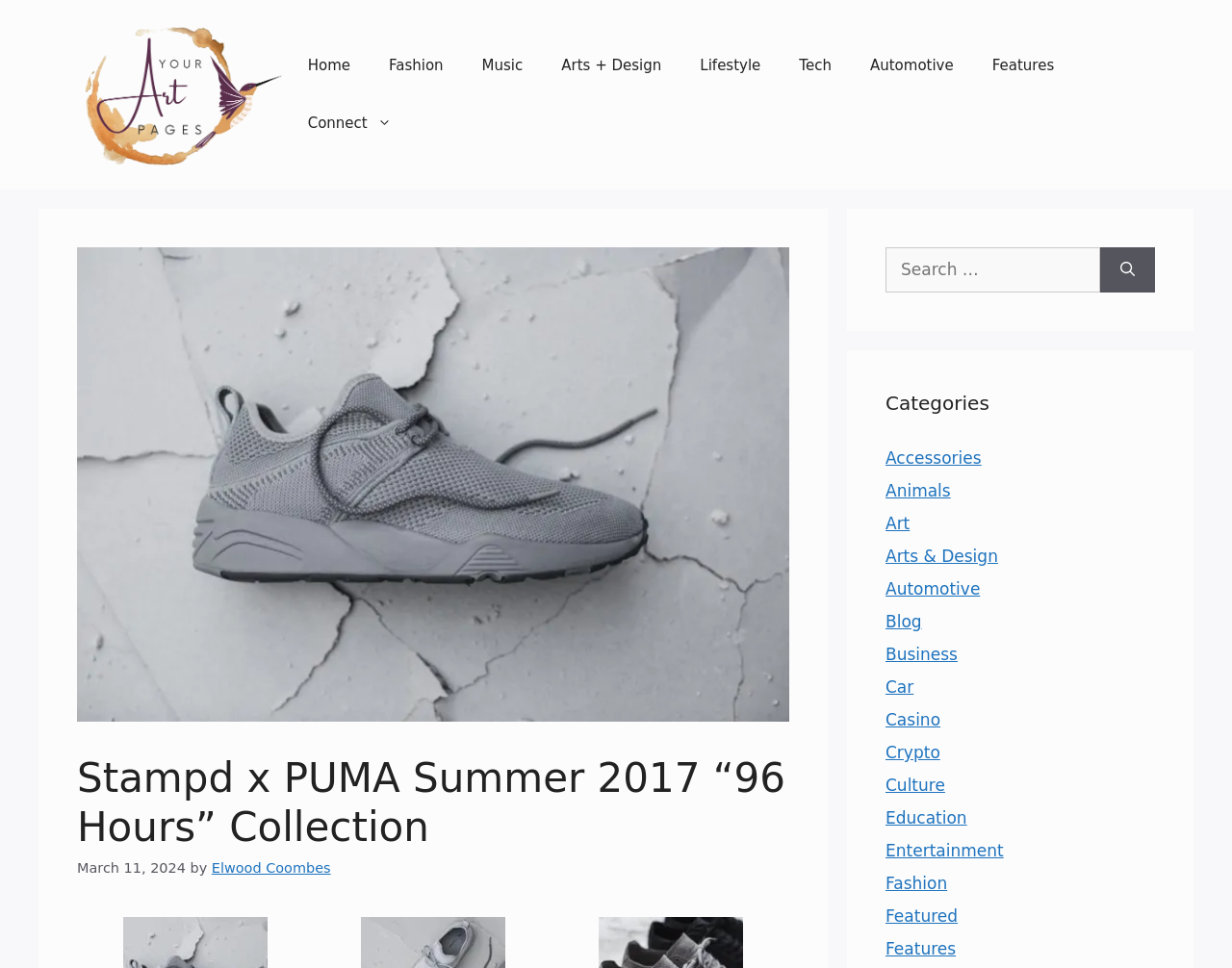Indicate the bounding box coordinates of the clickable region to achieve the following instruction: "Search for something."

[0.719, 0.255, 0.893, 0.303]